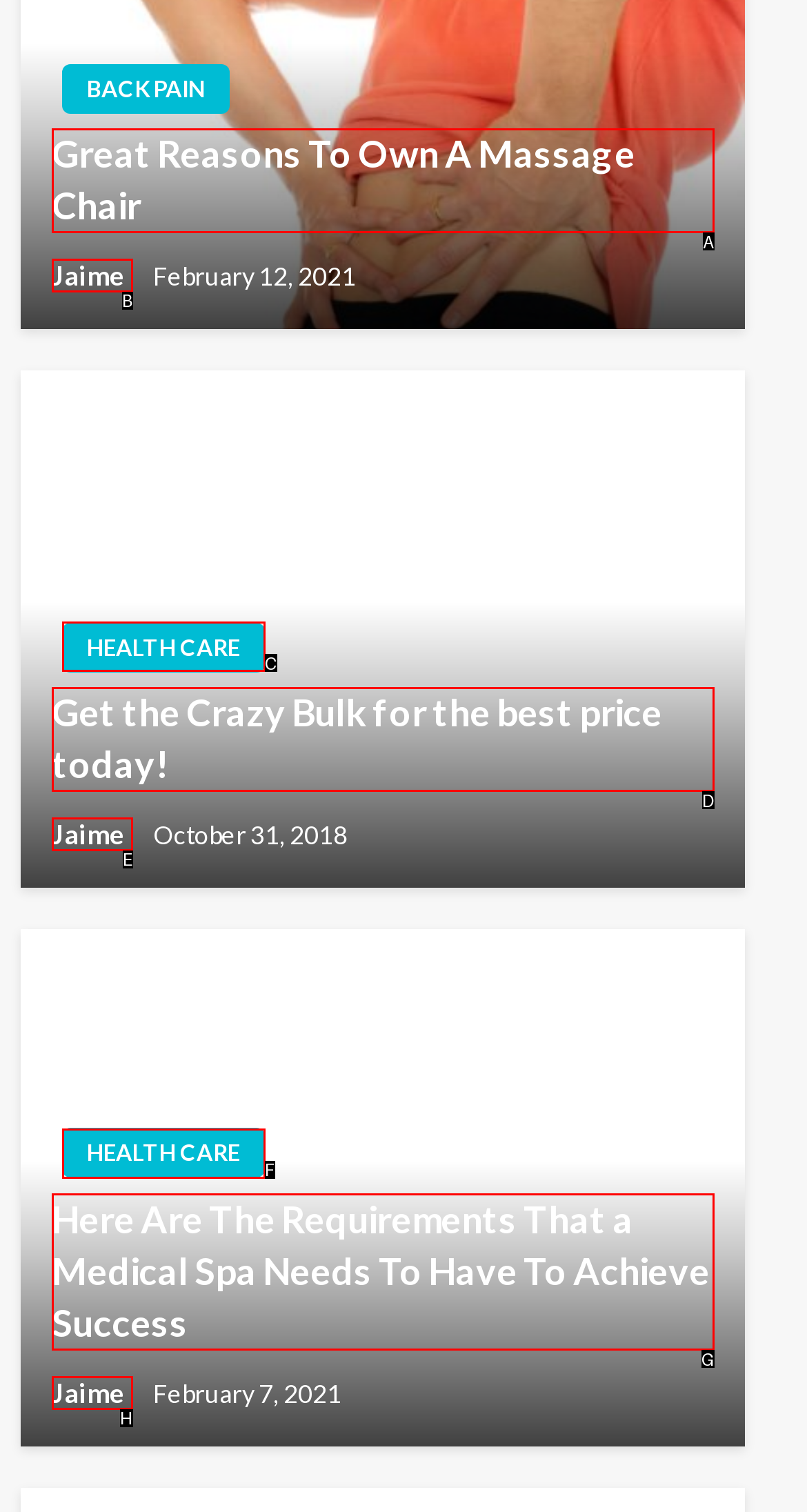Using the provided description: Health Care, select the HTML element that corresponds to it. Indicate your choice with the option's letter.

C